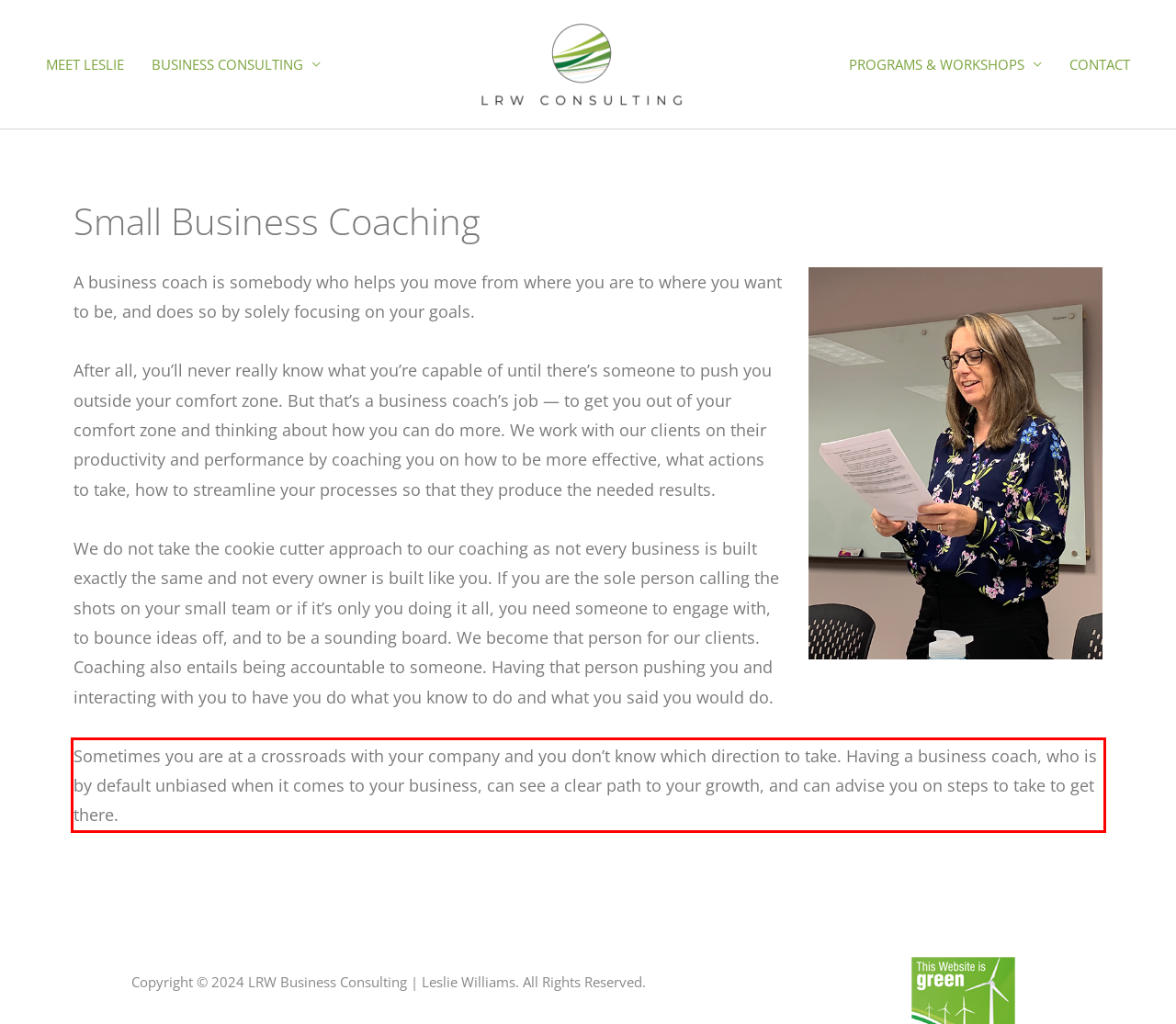Please examine the webpage screenshot and extract the text within the red bounding box using OCR.

Sometimes you are at a crossroads with your company and you don’t know which direction to take. Having a business coach, who is by default unbiased when it comes to your business, can see a clear path to your growth, and can advise you on steps to take to get there.